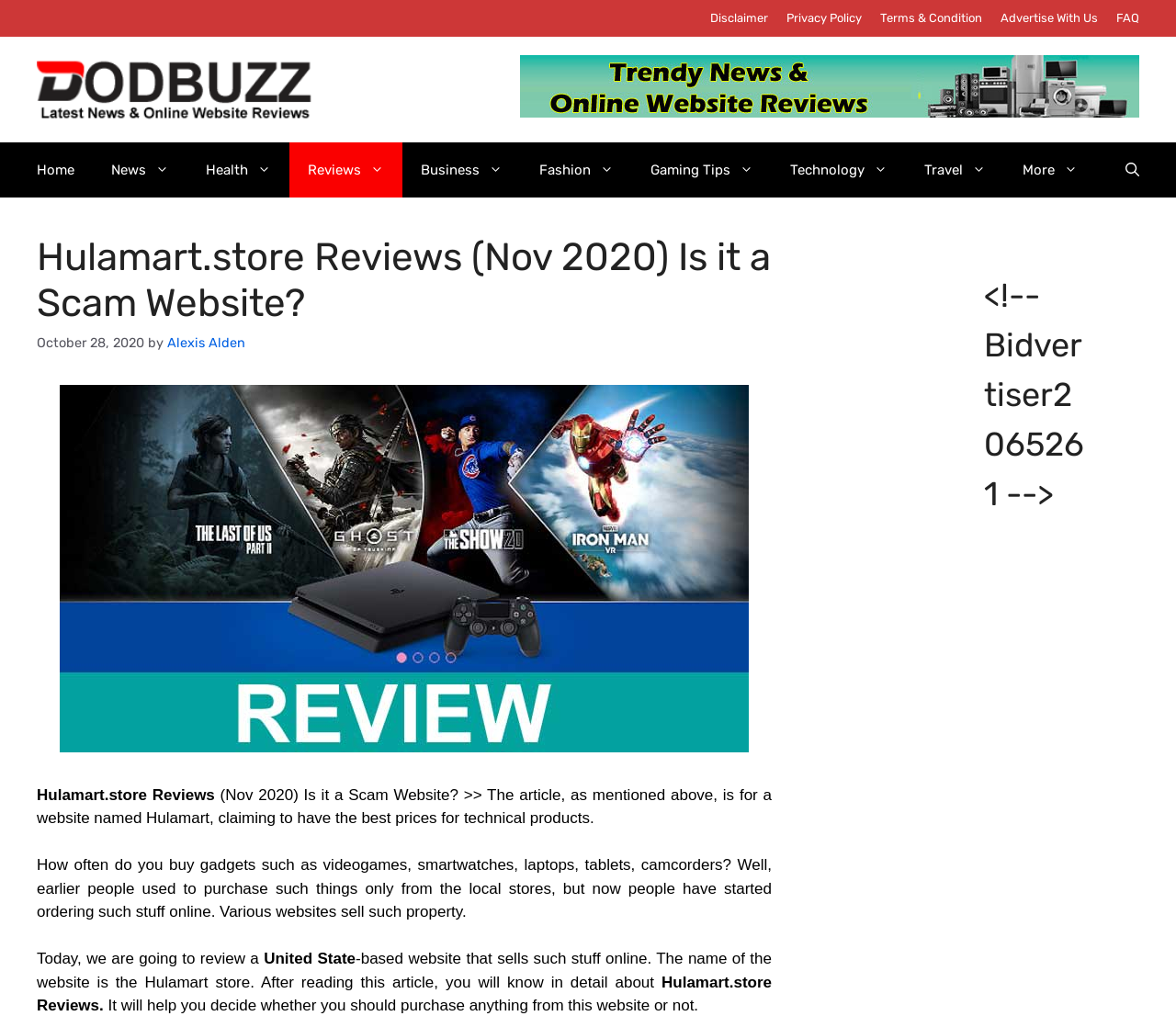Indicate the bounding box coordinates of the element that needs to be clicked to satisfy the following instruction: "Read about Rishabh Pant". The coordinates should be four float numbers between 0 and 1, i.e., [left, top, right, bottom].

None